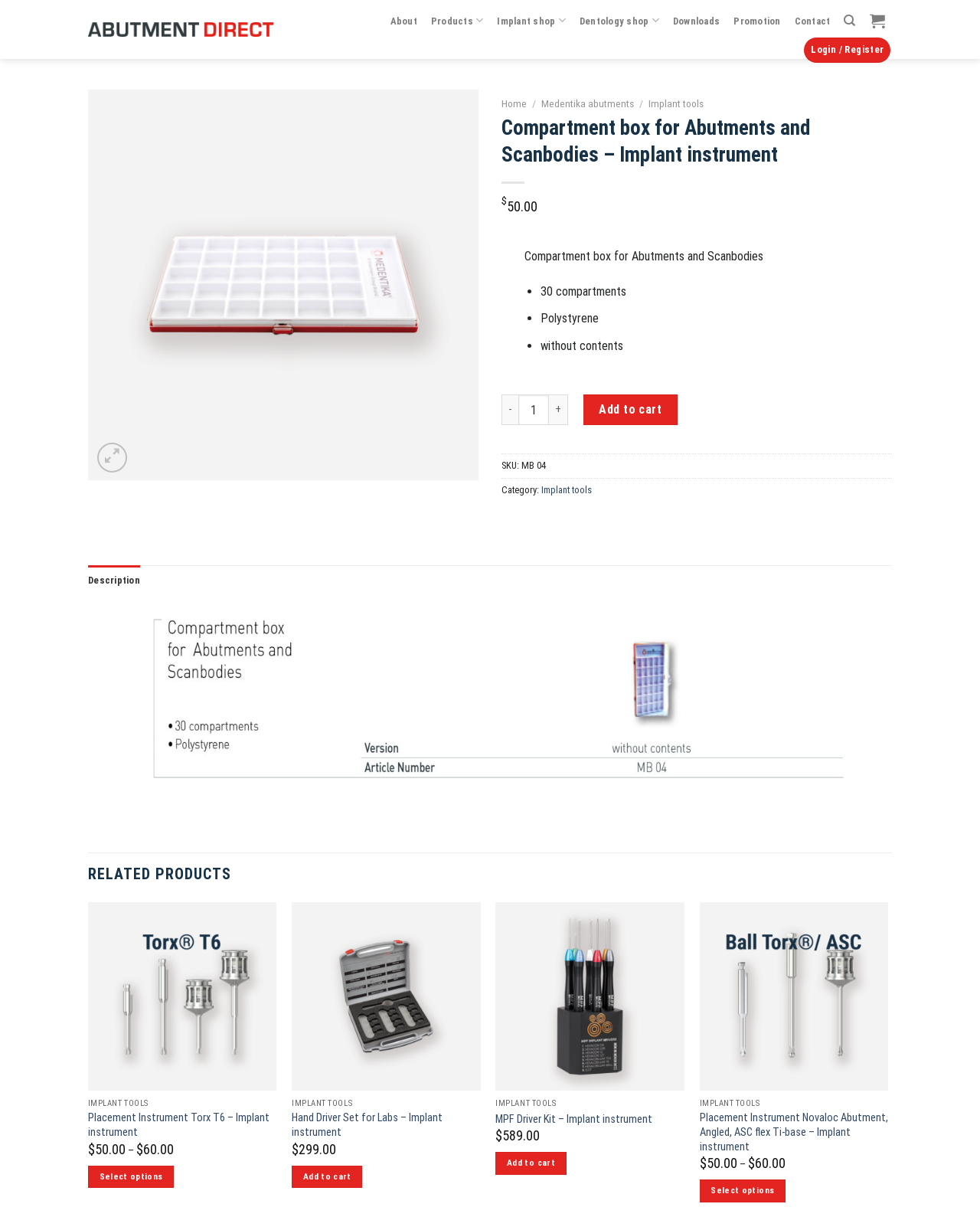Determine the coordinates of the bounding box for the clickable area needed to execute this instruction: "Go to the top of the page".

[0.953, 0.776, 0.983, 0.8]